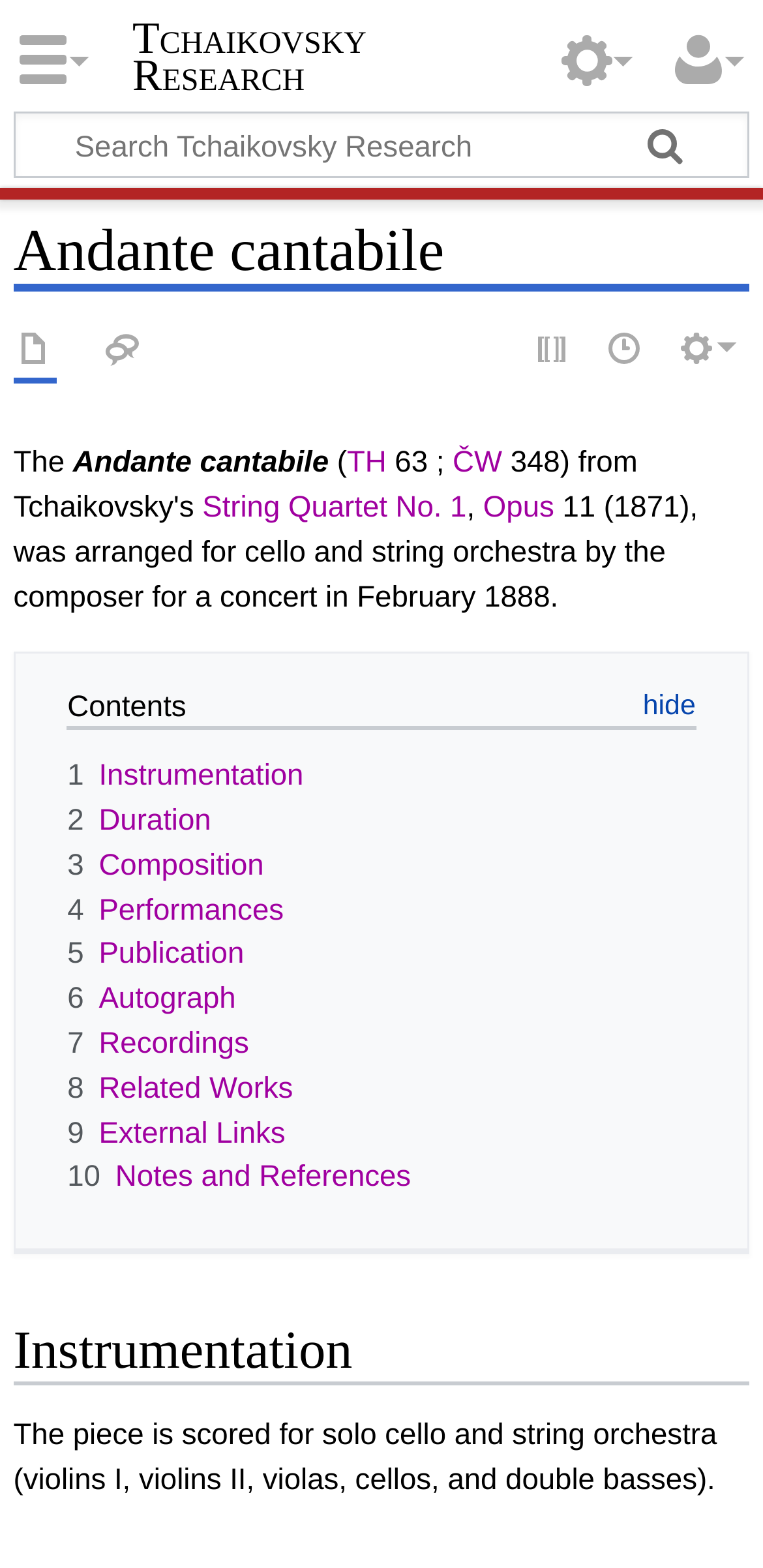Use a single word or phrase to answer the question: 
What are the navigation options?

Namespaces, More, Page actions